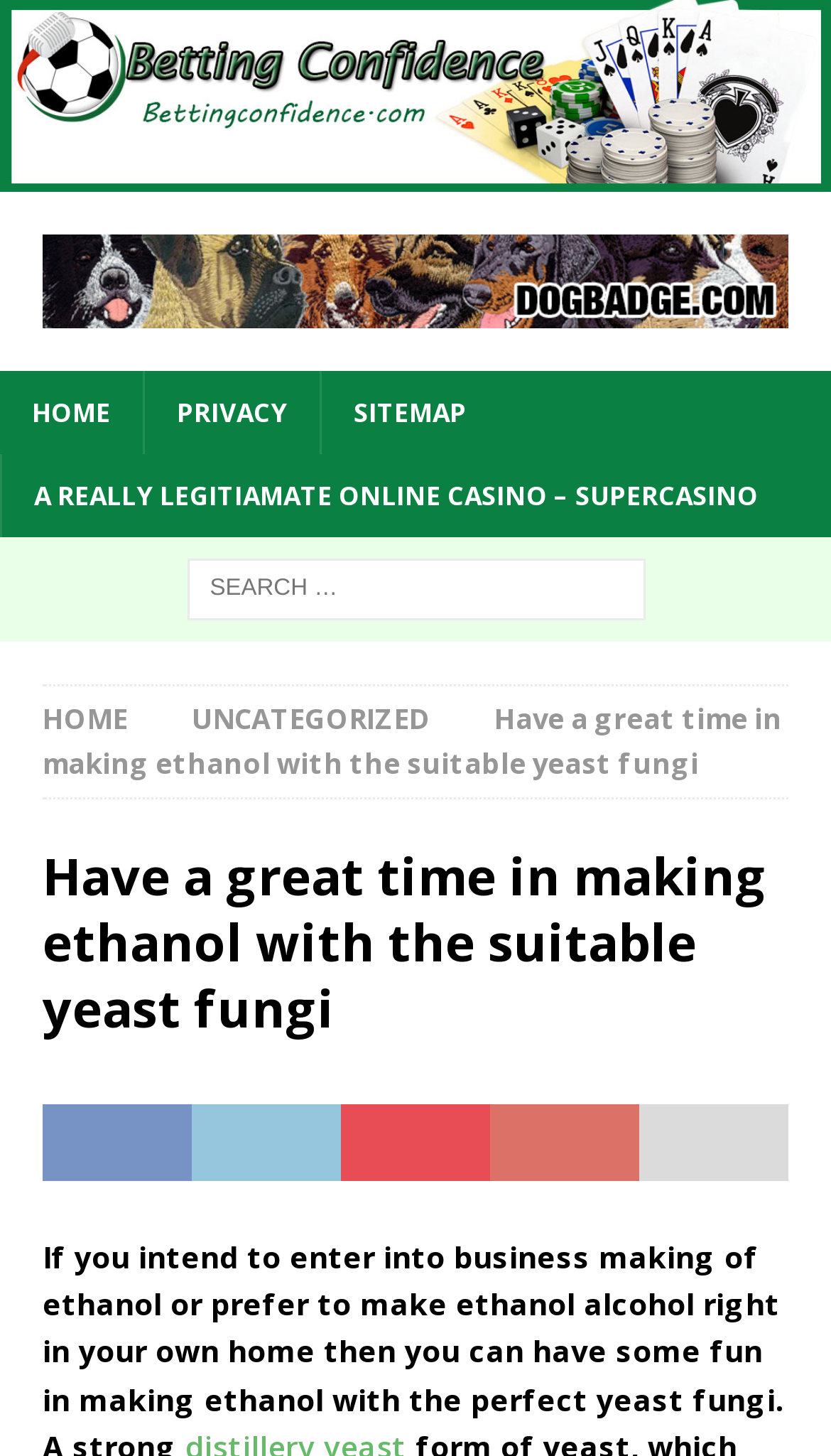Please locate the bounding box coordinates of the element that should be clicked to achieve the given instruction: "search for something".

[0.224, 0.383, 0.776, 0.426]